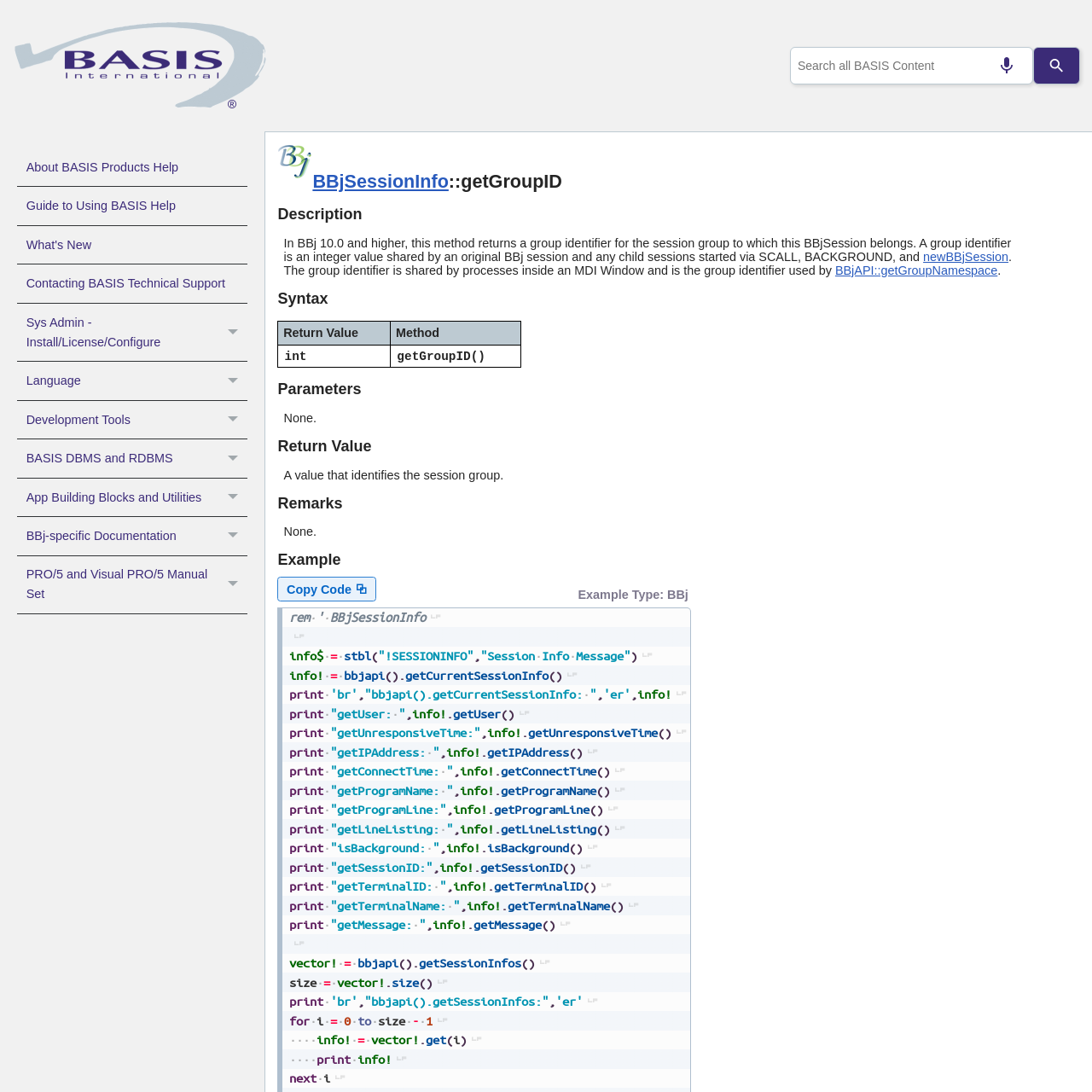Please specify the bounding box coordinates of the clickable section necessary to execute the following command: "Search for something".

[0.723, 0.037, 0.989, 0.084]